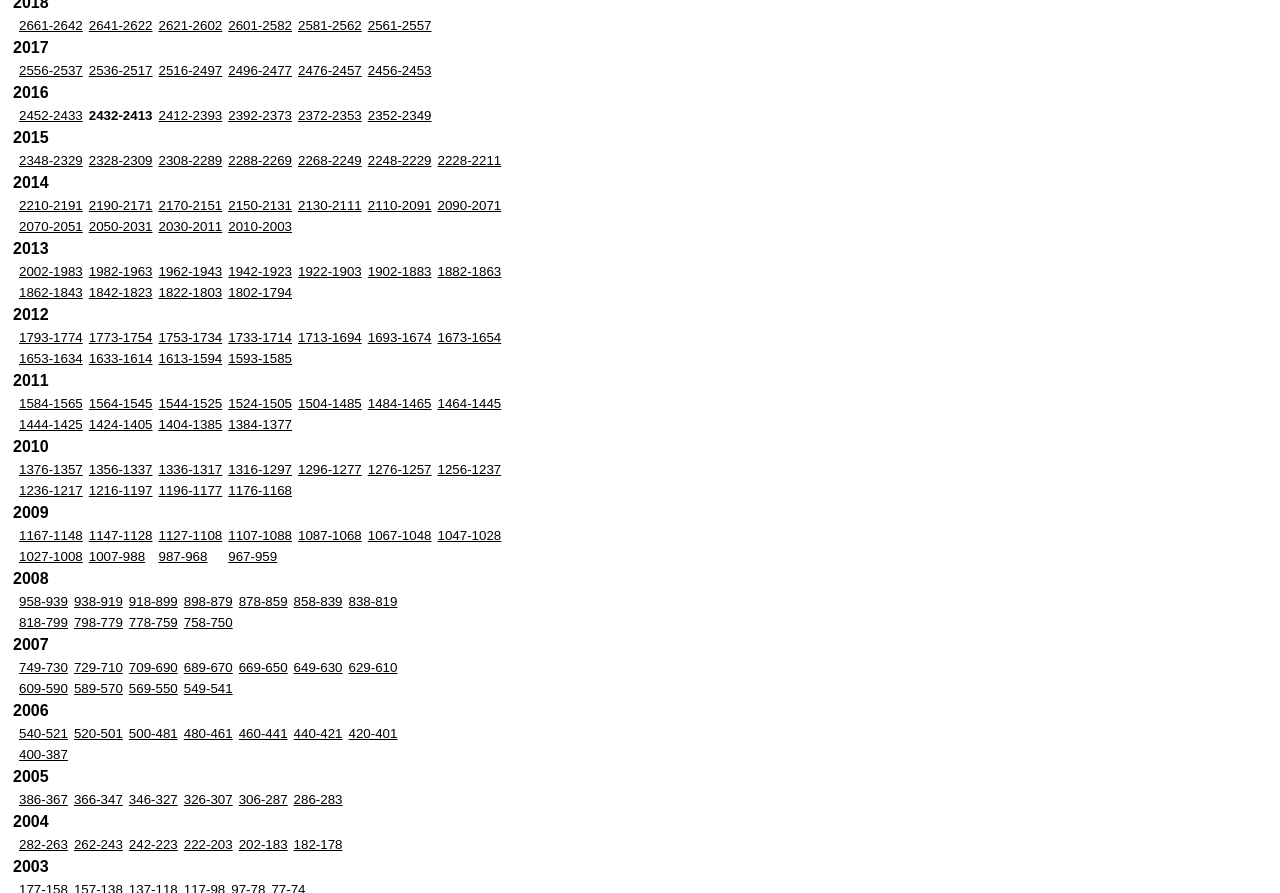Determine the bounding box coordinates for the area that should be clicked to carry out the following instruction: "click on 2452-2433".

[0.015, 0.121, 0.065, 0.138]